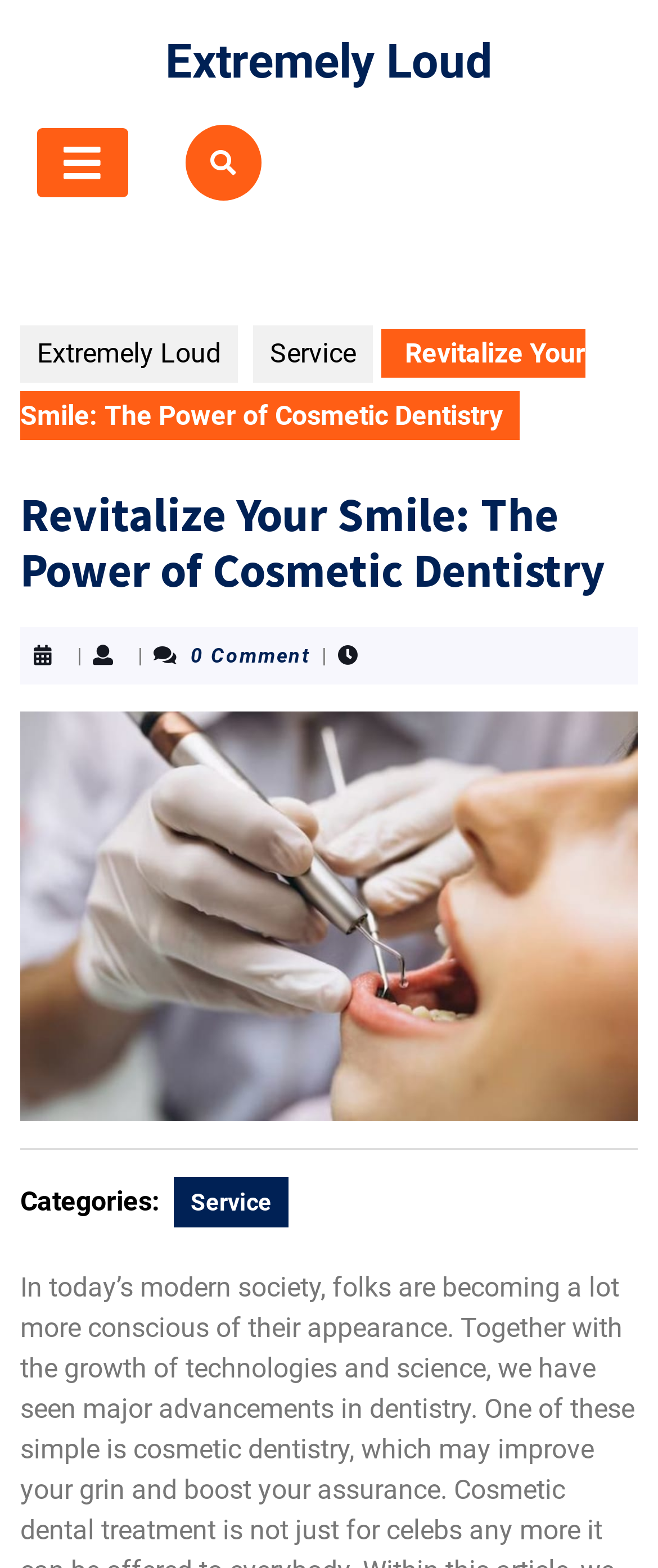What is the orientation of the separator?
Based on the image, answer the question in a detailed manner.

I found the separator element with the attribute 'orientation: horizontal', which indicates that the separator is horizontal.